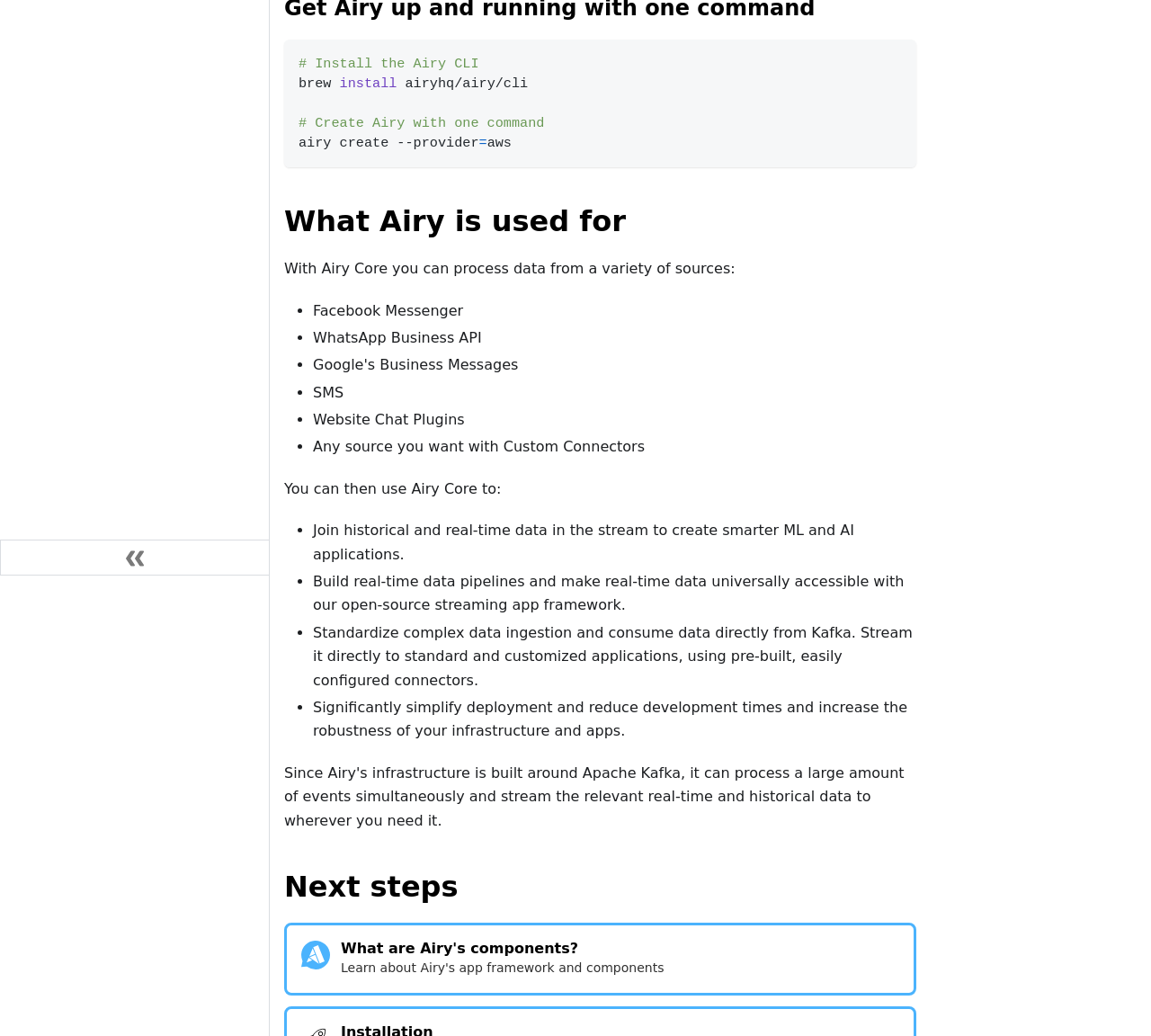Identify the bounding box for the UI element specified in this description: "aria-label="Copy code to clipboard" title="Copy"". The coordinates must be four float numbers between 0 and 1, formatted as [left, top, right, bottom].

[0.764, 0.045, 0.79, 0.074]